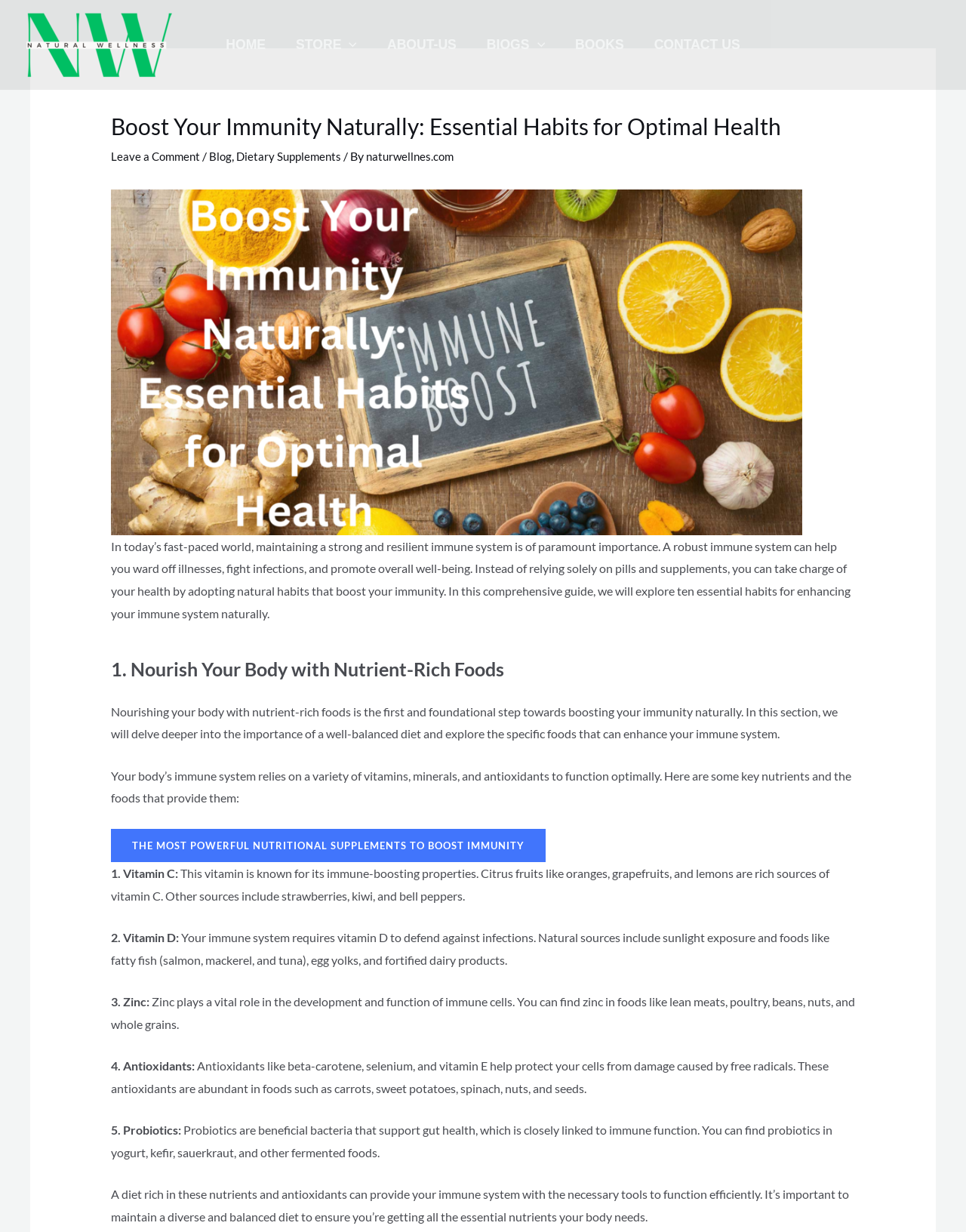Identify the title of the webpage and provide its text content.

Boost Your Immunity Naturally: Essential Habits for Optimal Health